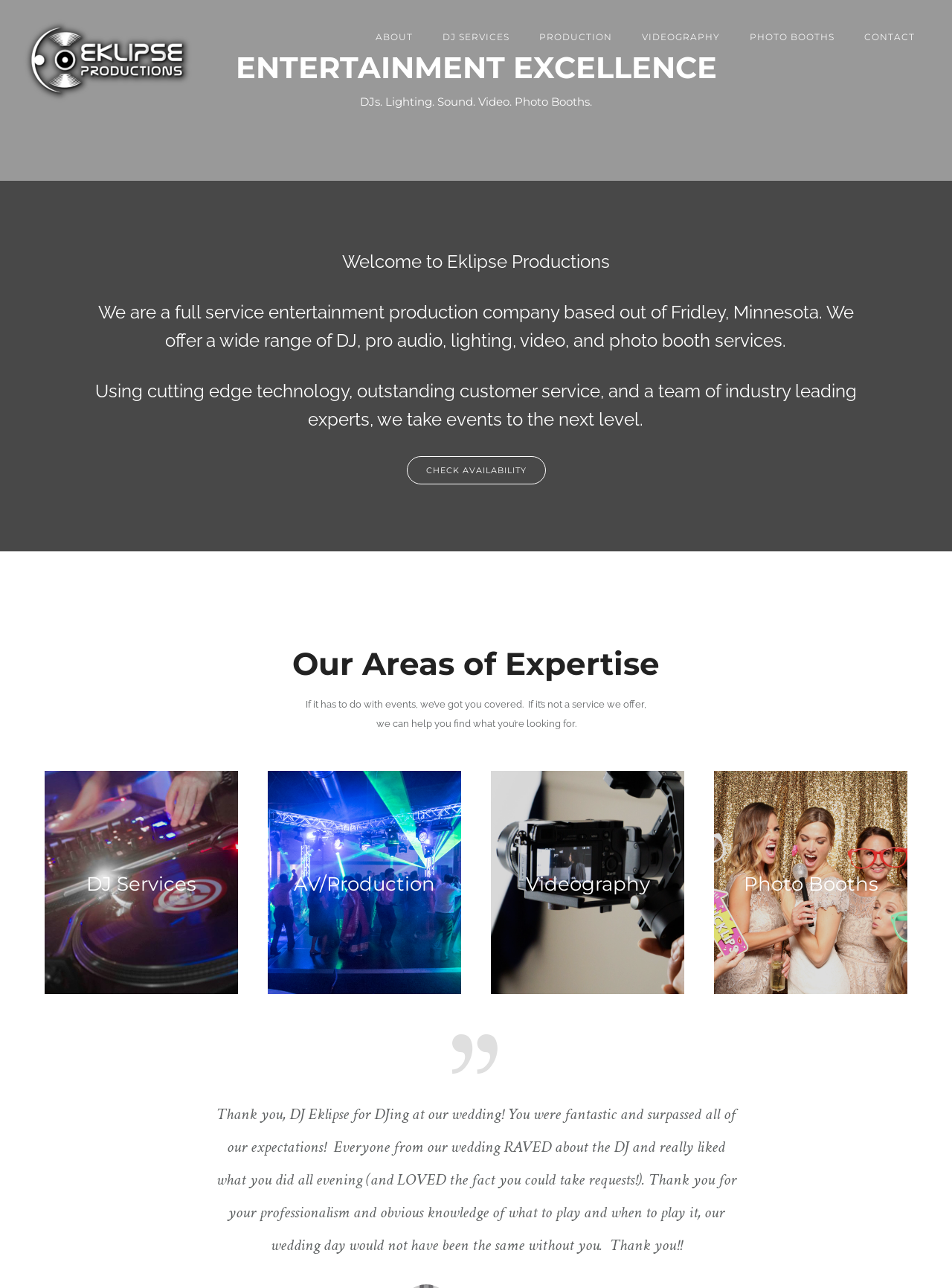Provide the bounding box for the UI element matching this description: "Diet Tips".

None